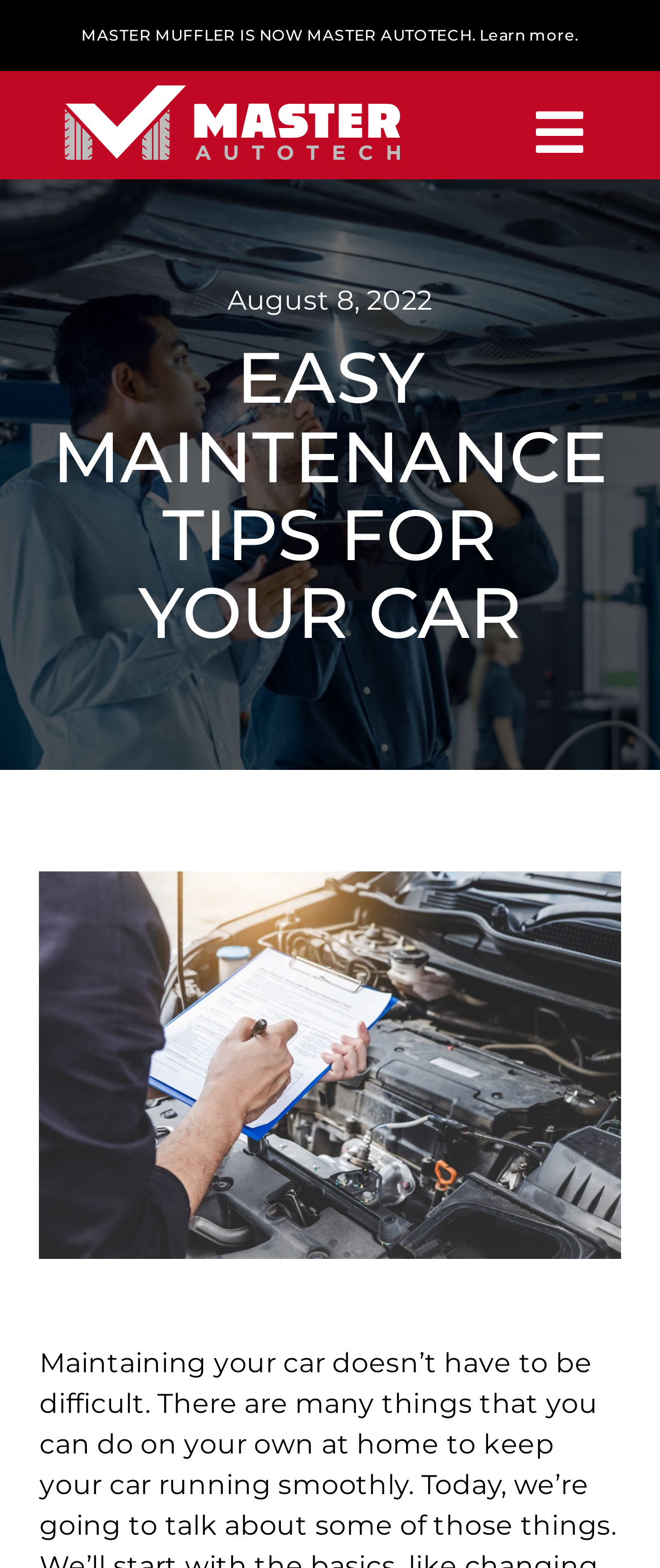Find and generate the main title of the webpage.

EASY MAINTENANCE TIPS FOR YOUR CAR